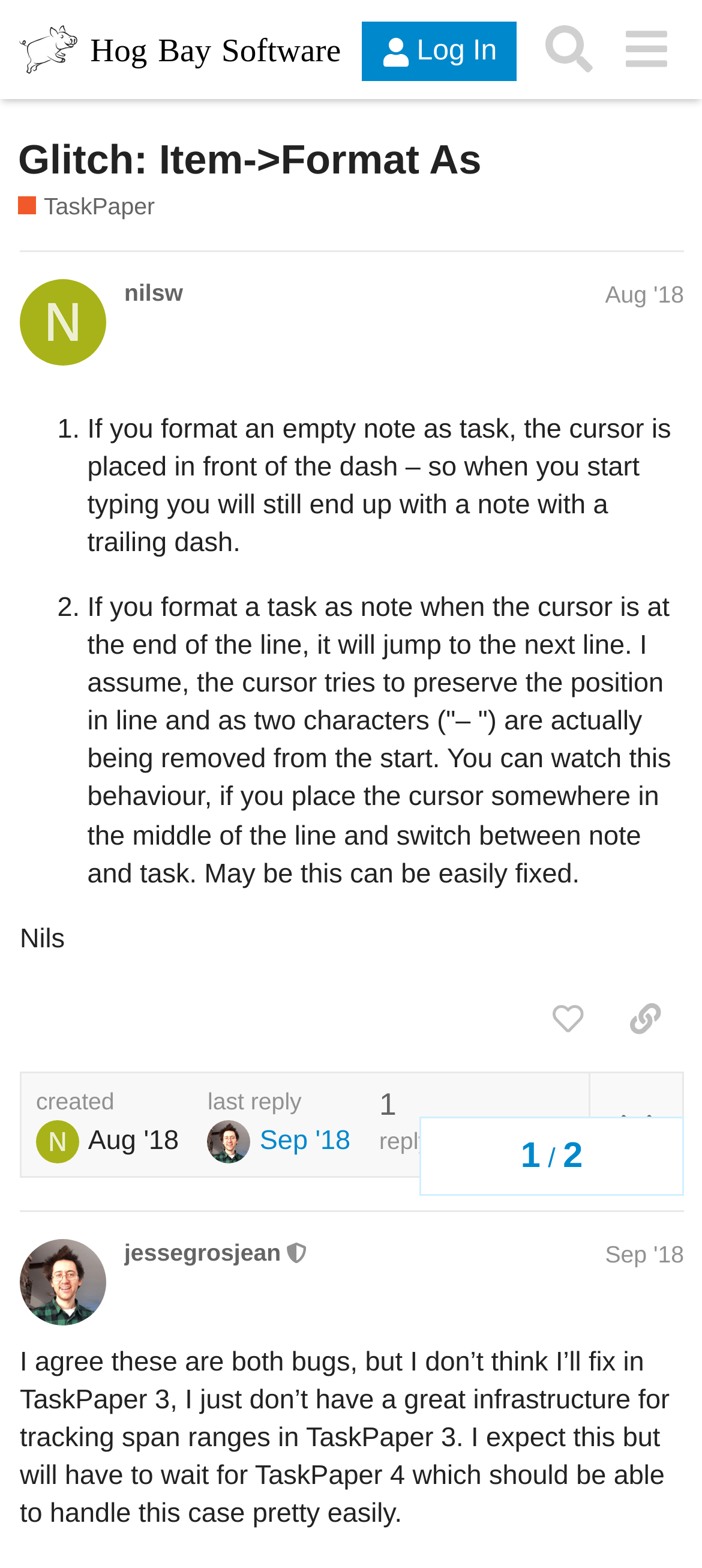Determine the bounding box coordinates for the area that needs to be clicked to fulfill this task: "Like the post". The coordinates must be given as four float numbers between 0 and 1, i.e., [left, top, right, bottom].

[0.753, 0.628, 0.864, 0.672]